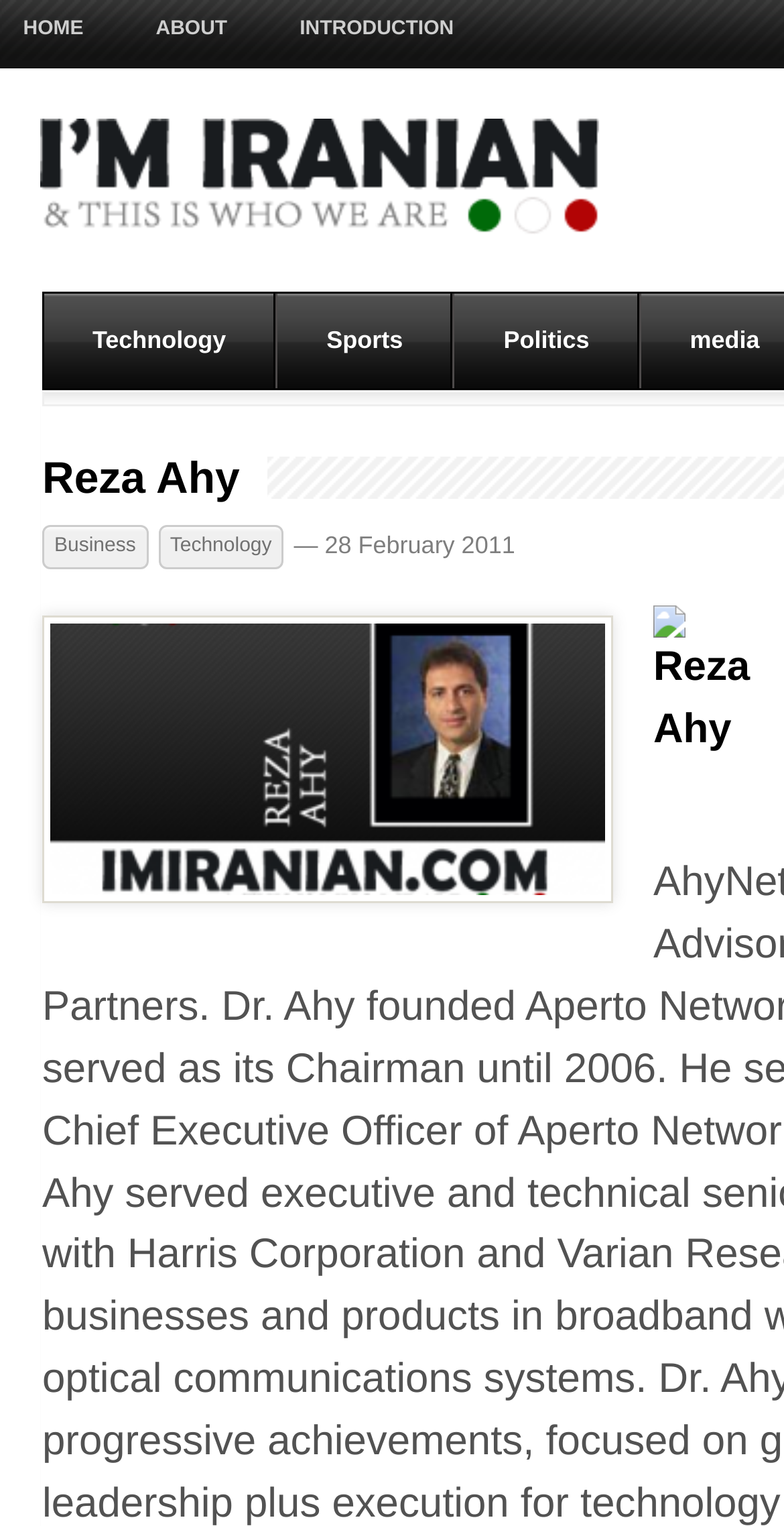Show the bounding box coordinates for the HTML element described as: "Introduction".

[0.336, 0.0, 0.625, 0.04]